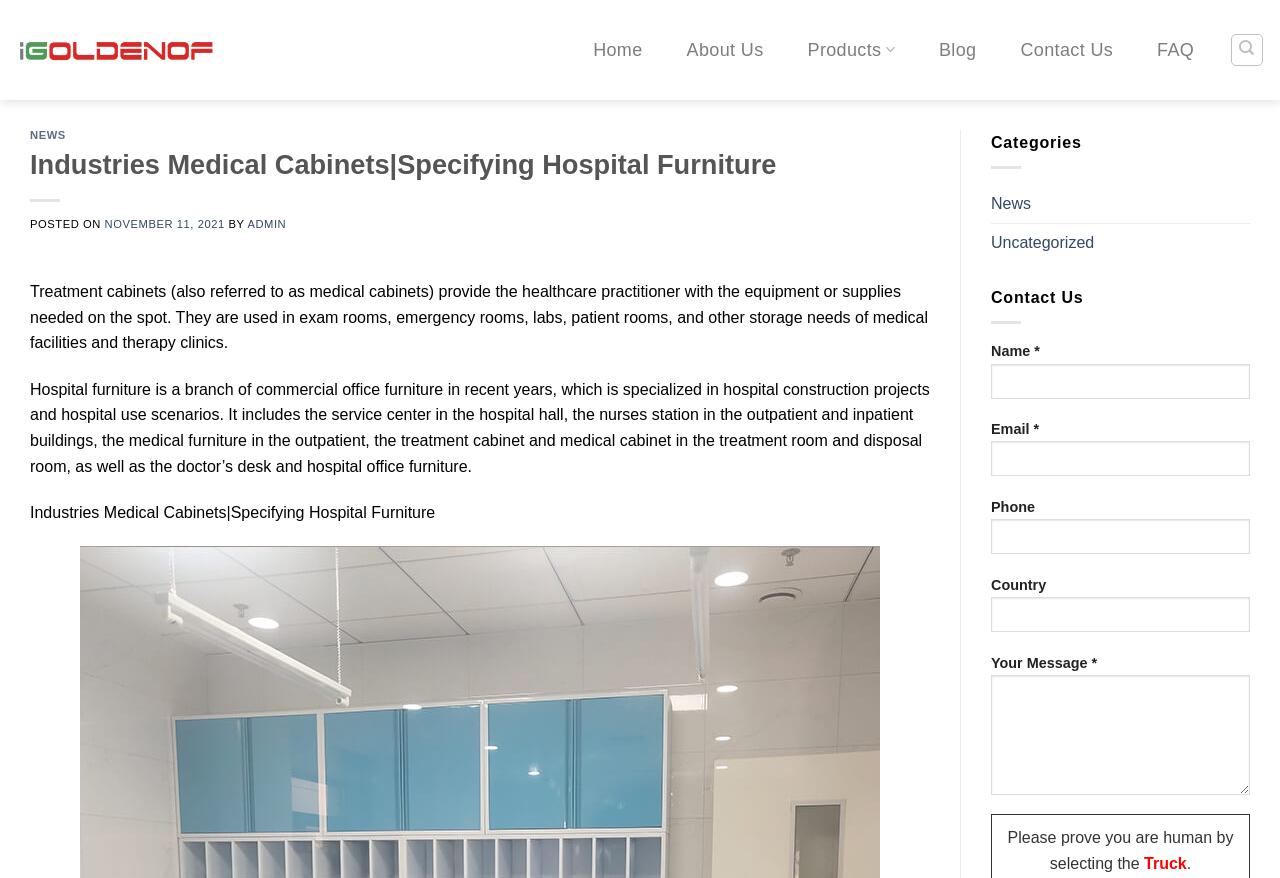Mark the bounding box of the element that matches the following description: "name="your-country"".

[0.774, 0.68, 0.977, 0.72]